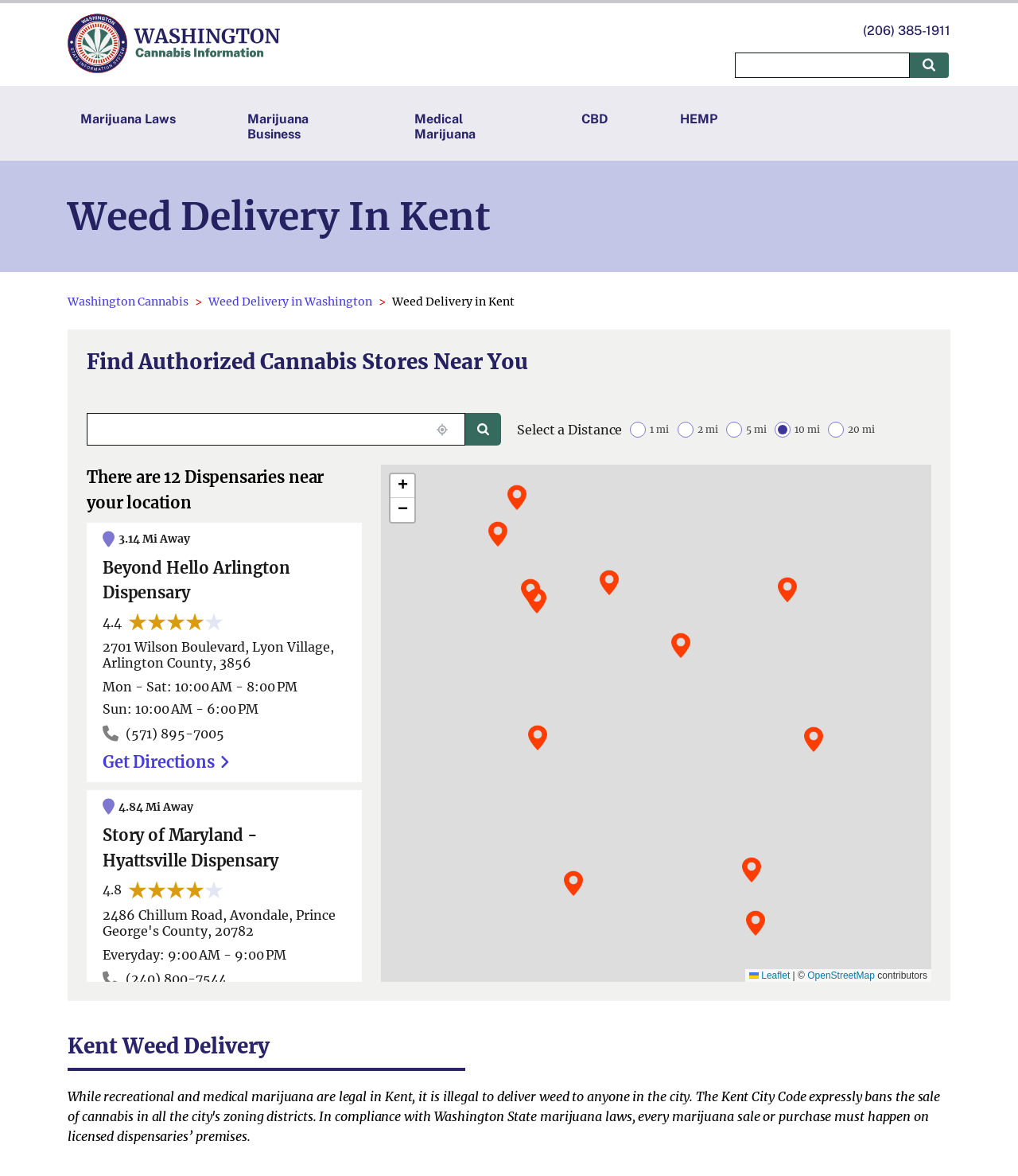What is the main heading displayed on the webpage? Please provide the text.

Weed Delivery In Kent